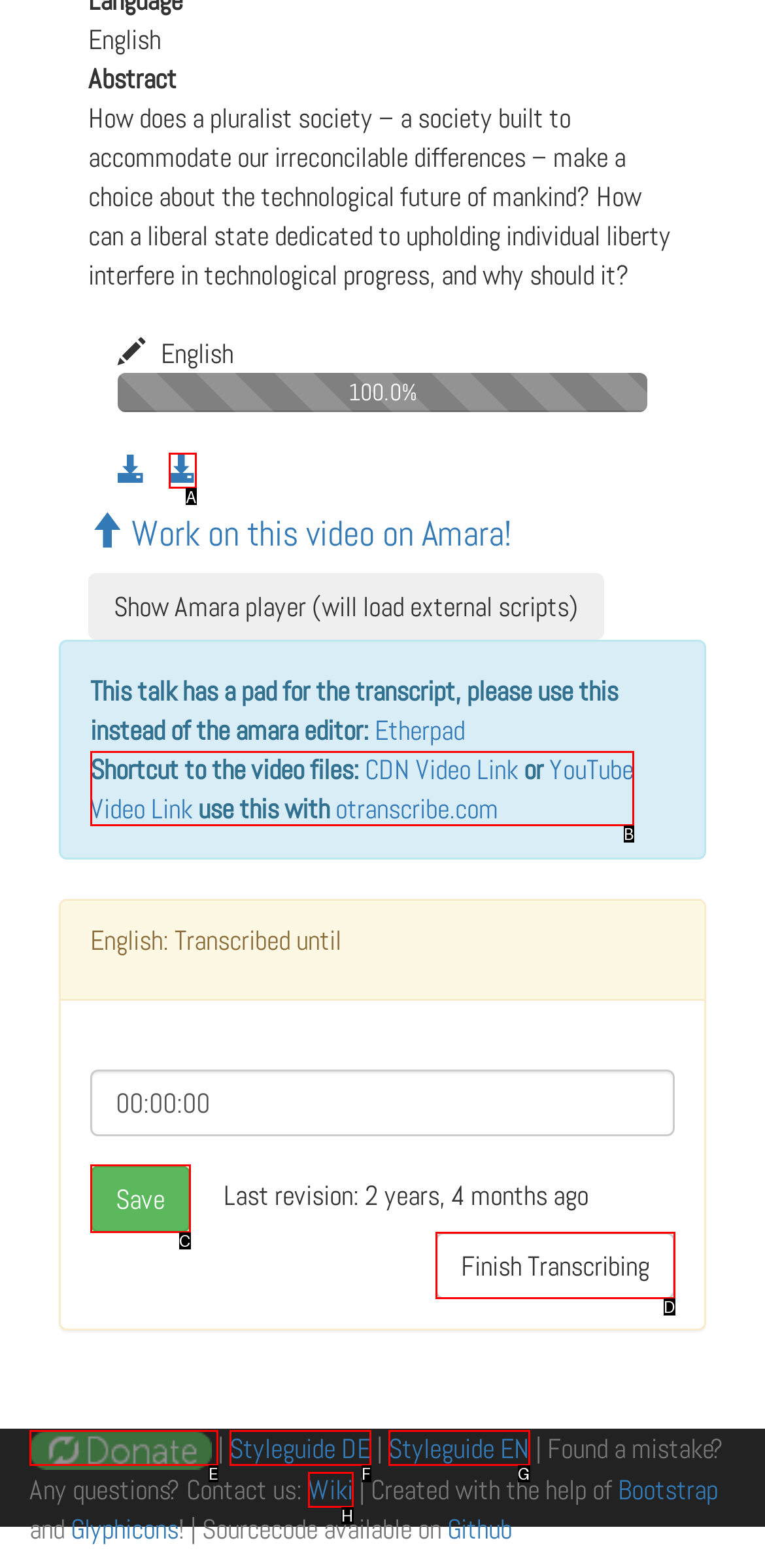Identify the HTML element you need to click to achieve the task: Click the 'Save' button. Respond with the corresponding letter of the option.

C